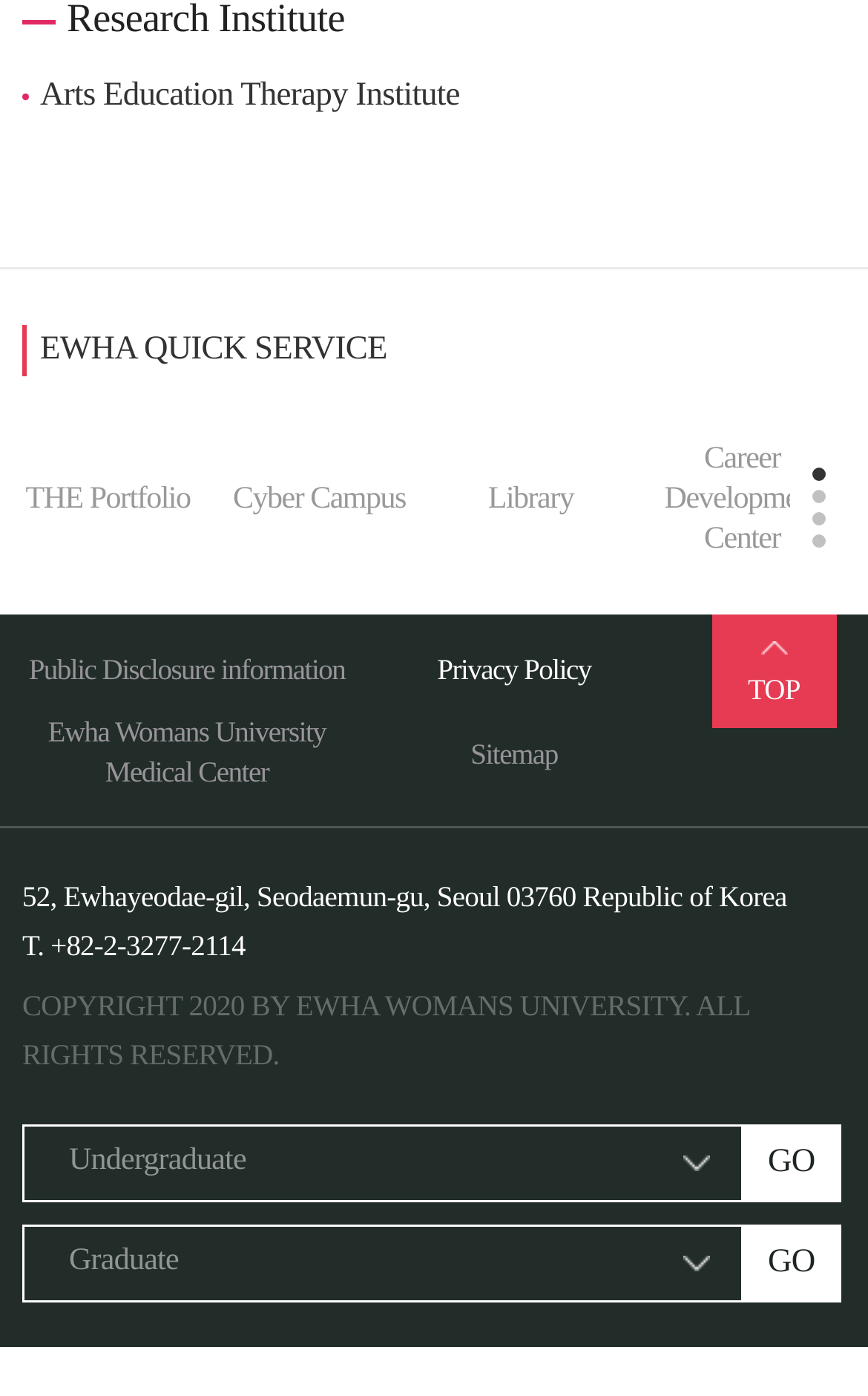Ascertain the bounding box coordinates for the UI element detailed here: "Ewha Womans University Medical Center". The coordinates should be provided as [left, top, right, bottom] with each value being a float between 0 and 1.

[0.026, 0.545, 0.405, 0.603]